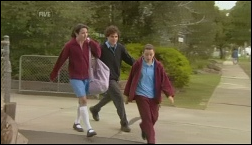Summarize the image with a detailed description that highlights all prominent details.

In this scene from the Australian television series "Neighbours," we see three young characters walking together along a sidewalk, capturing a moment of camaraderie outside a school setting. The character on the left, dressed in a maroon sweater and blue shorts, carries a large purple bag, indicating a casual day out or perhaps heading to or from school. The male character in the center, dressed in a black jacket and black trousers, walks alongside the others, maintaining a relaxed posture. On the right, a girl in a maroon sweater paired with blue clothing exhibits a cheerful expression, contributing to the jovial atmosphere of the scene. The background features well-maintained greenery and a fence, suggesting a suburban environment, which adds to the show's setting of daily life and youthful interactions.